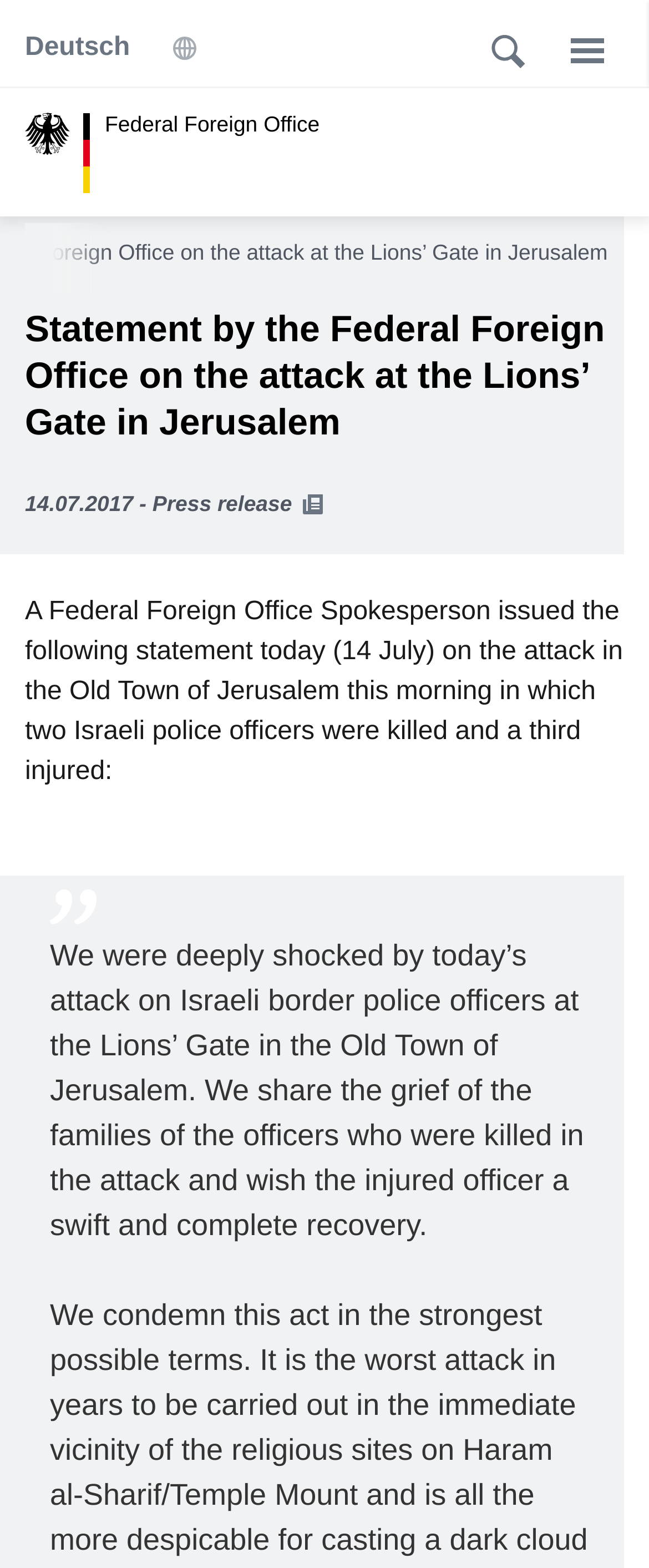How many Israeli police officers were killed?
Utilize the image to construct a detailed and well-explained answer.

I found the answer by reading the text 'A Federal Foreign Office Spokesperson issued the following statement today (14 July) on the attack in the Old Town of Jerusalem this morning in which two Israeli police officers were killed and a third injured:' which is located in the main content area of the webpage.